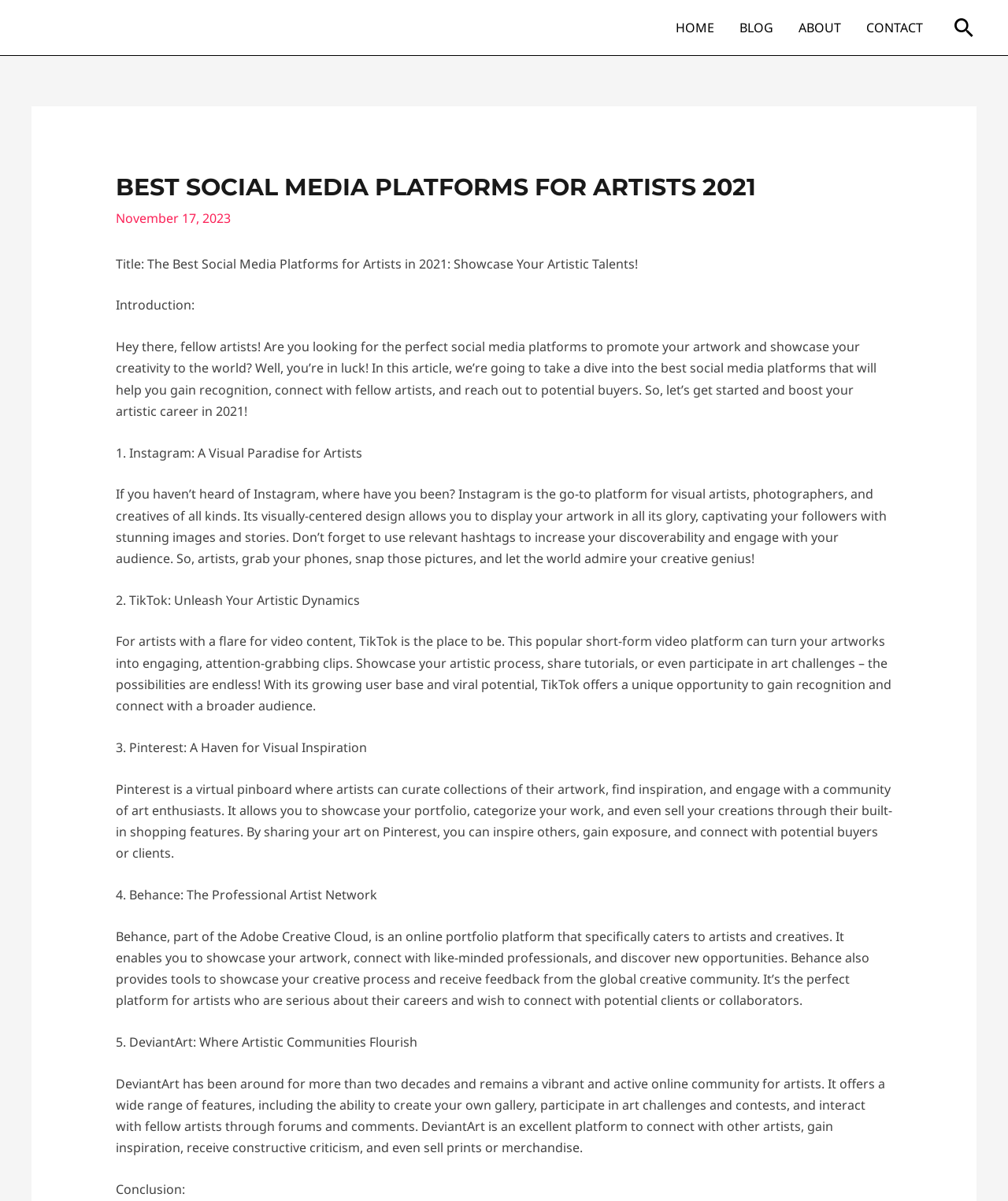Identify and extract the heading text of the webpage.

BEST SOCIAL MEDIA PLATFORMS FOR ARTISTS 2021